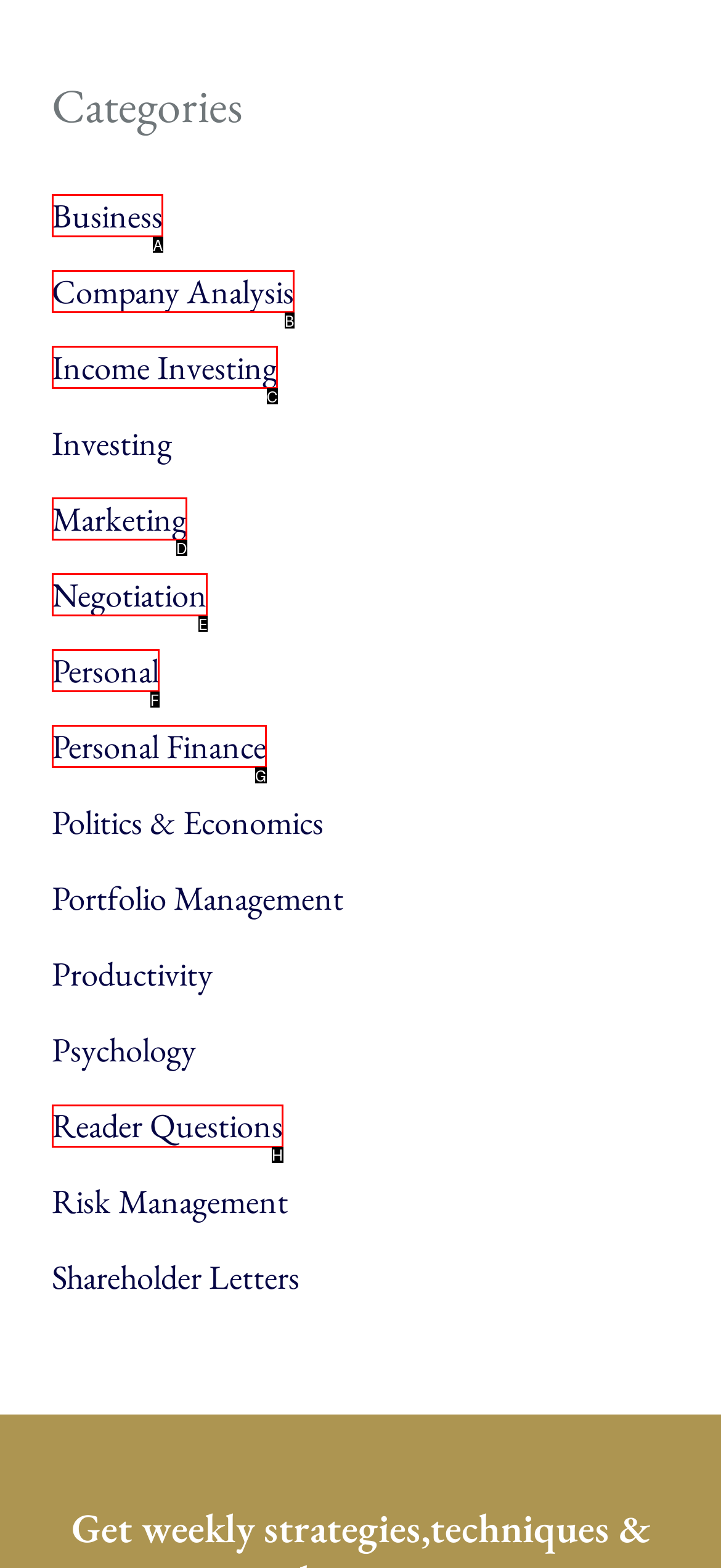Match the HTML element to the given description: Personal Finance
Indicate the option by its letter.

G